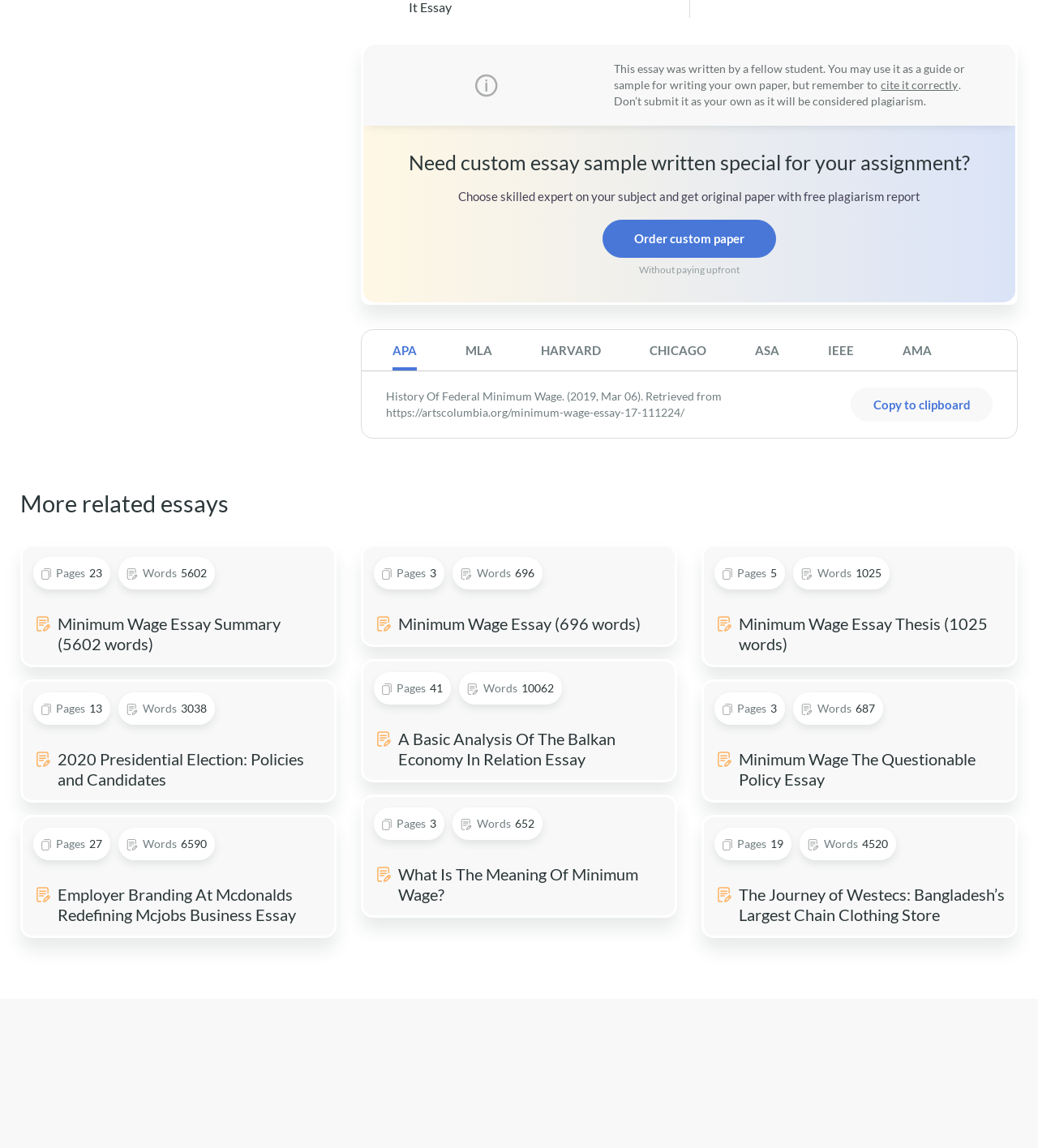Can you find the bounding box coordinates for the element to click on to achieve the instruction: "View the 'Minimum Wage Essay Summary' page"?

[0.02, 0.474, 0.324, 0.581]